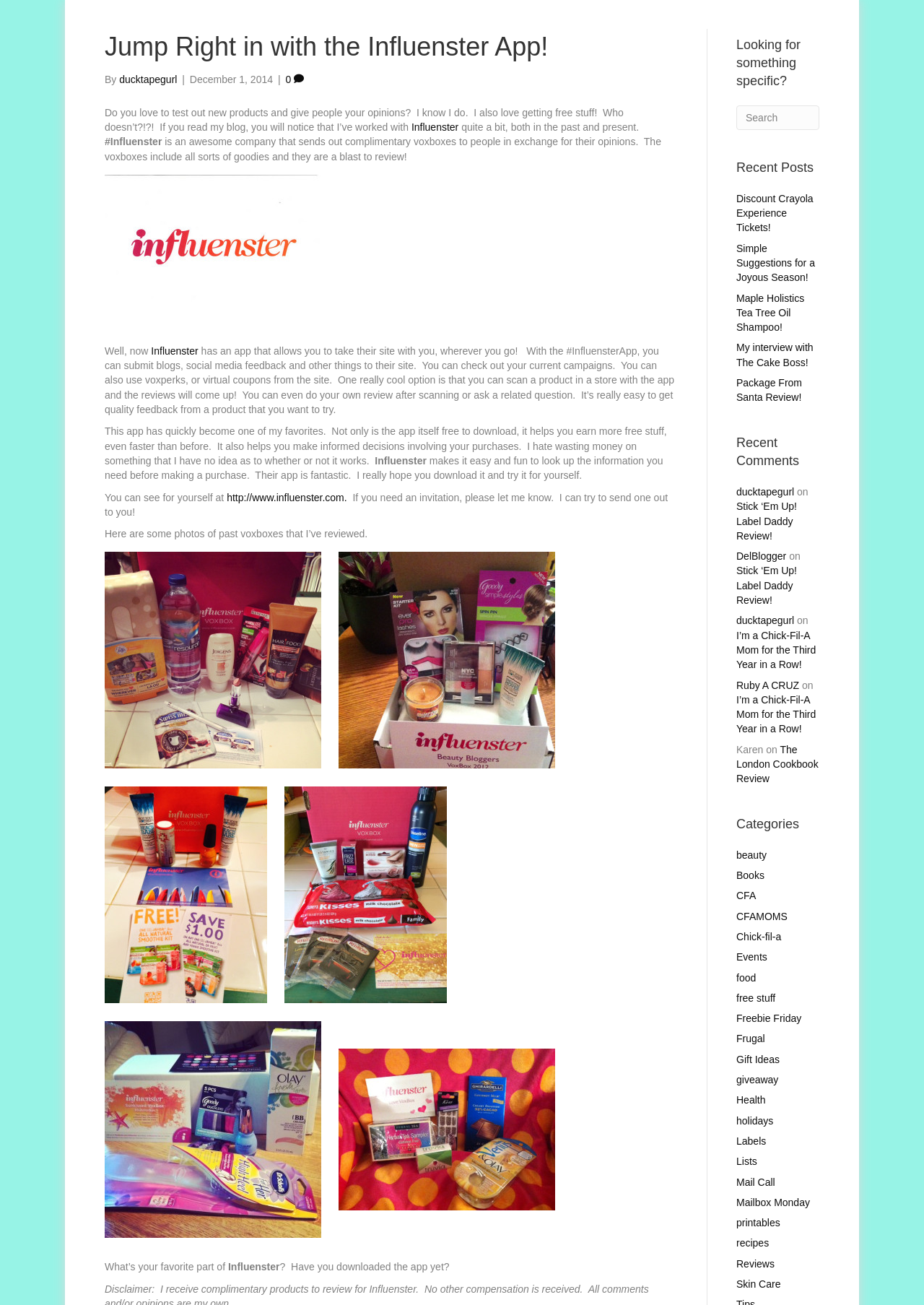What is the principal heading displayed on the webpage?

Jump Right in with the Influenster App!